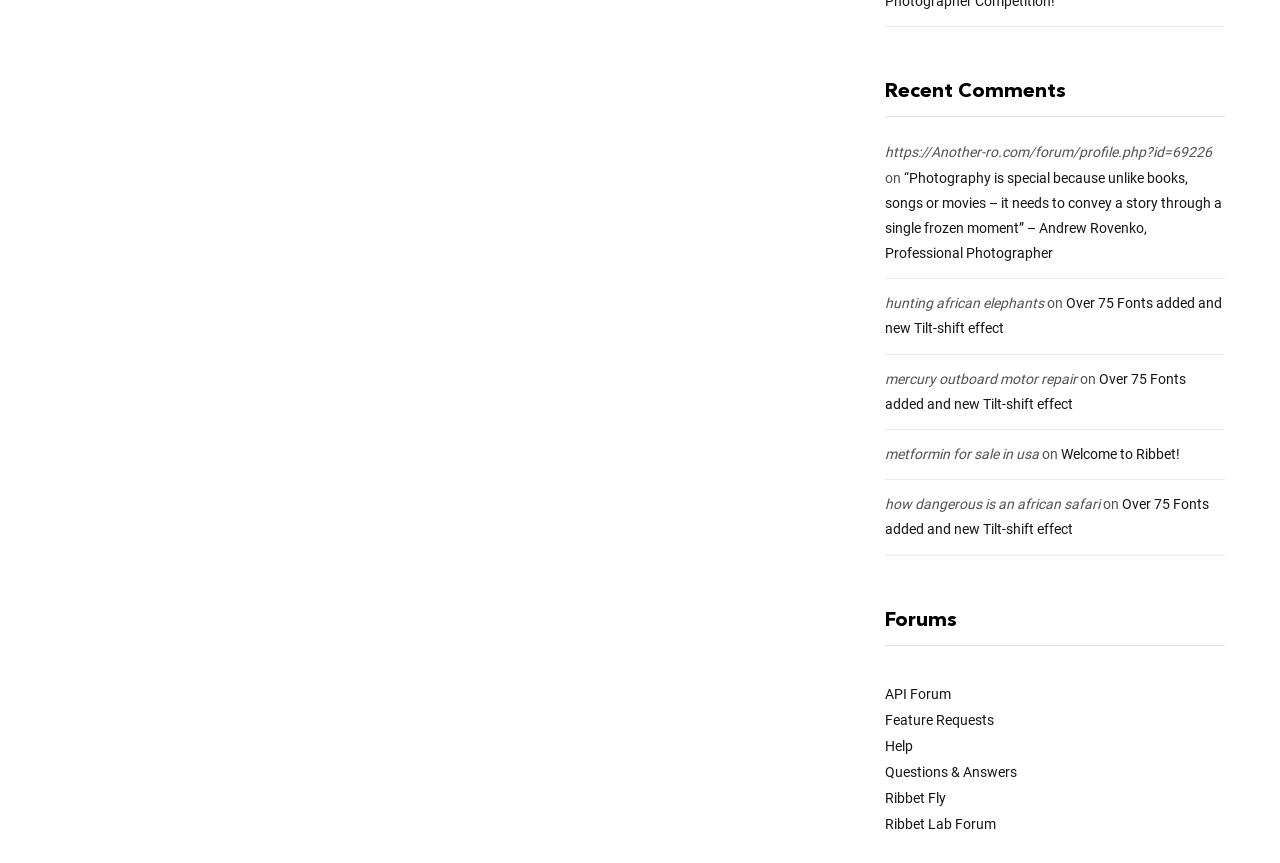Given the description: "Help", determine the bounding box coordinates of the UI element. The coordinates should be formatted as four float numbers between 0 and 1, [left, top, right, bottom].

[0.691, 0.855, 0.713, 0.873]